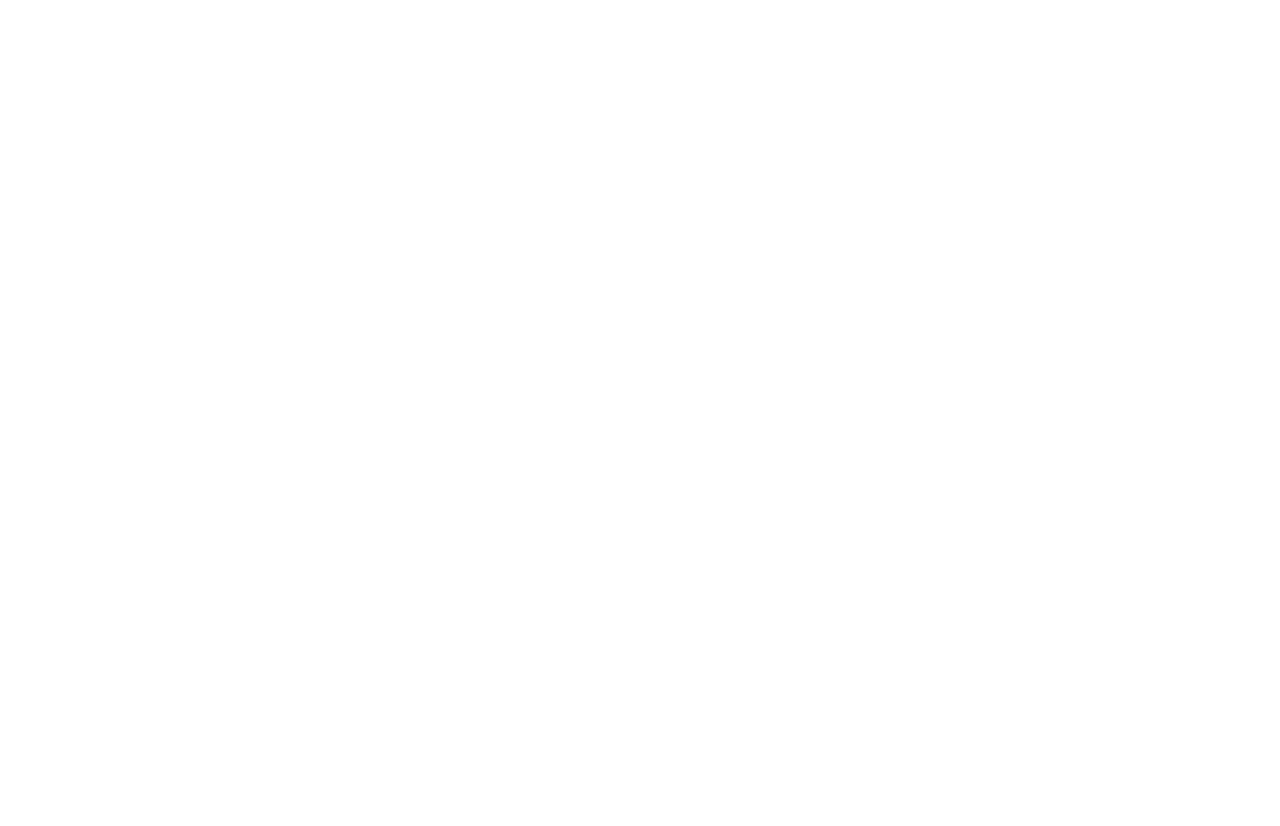Please give a succinct answer using a single word or phrase:
How many reviews does CROSS TRAIL FX.ONE SUPERLITE have?

5 reviews